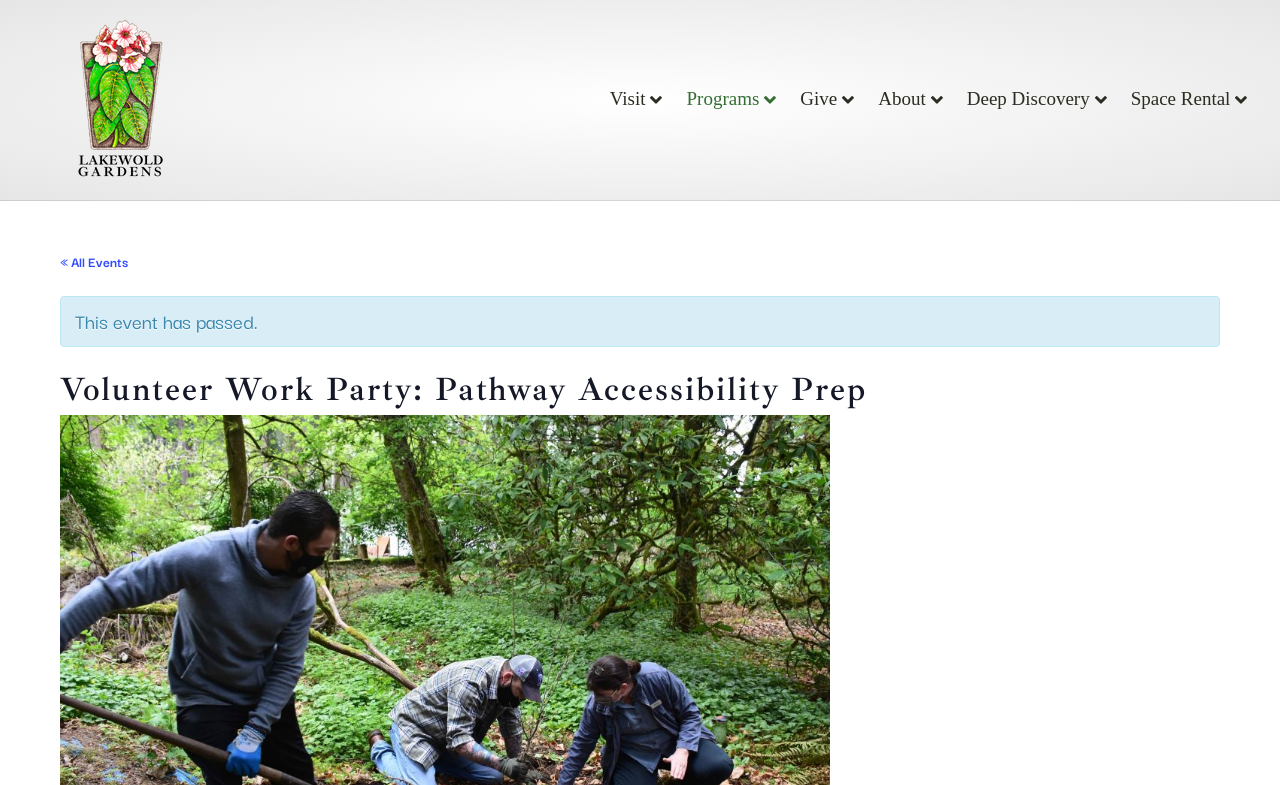Point out the bounding box coordinates of the section to click in order to follow this instruction: "go to Visit page".

[0.433, 0.09, 0.493, 0.164]